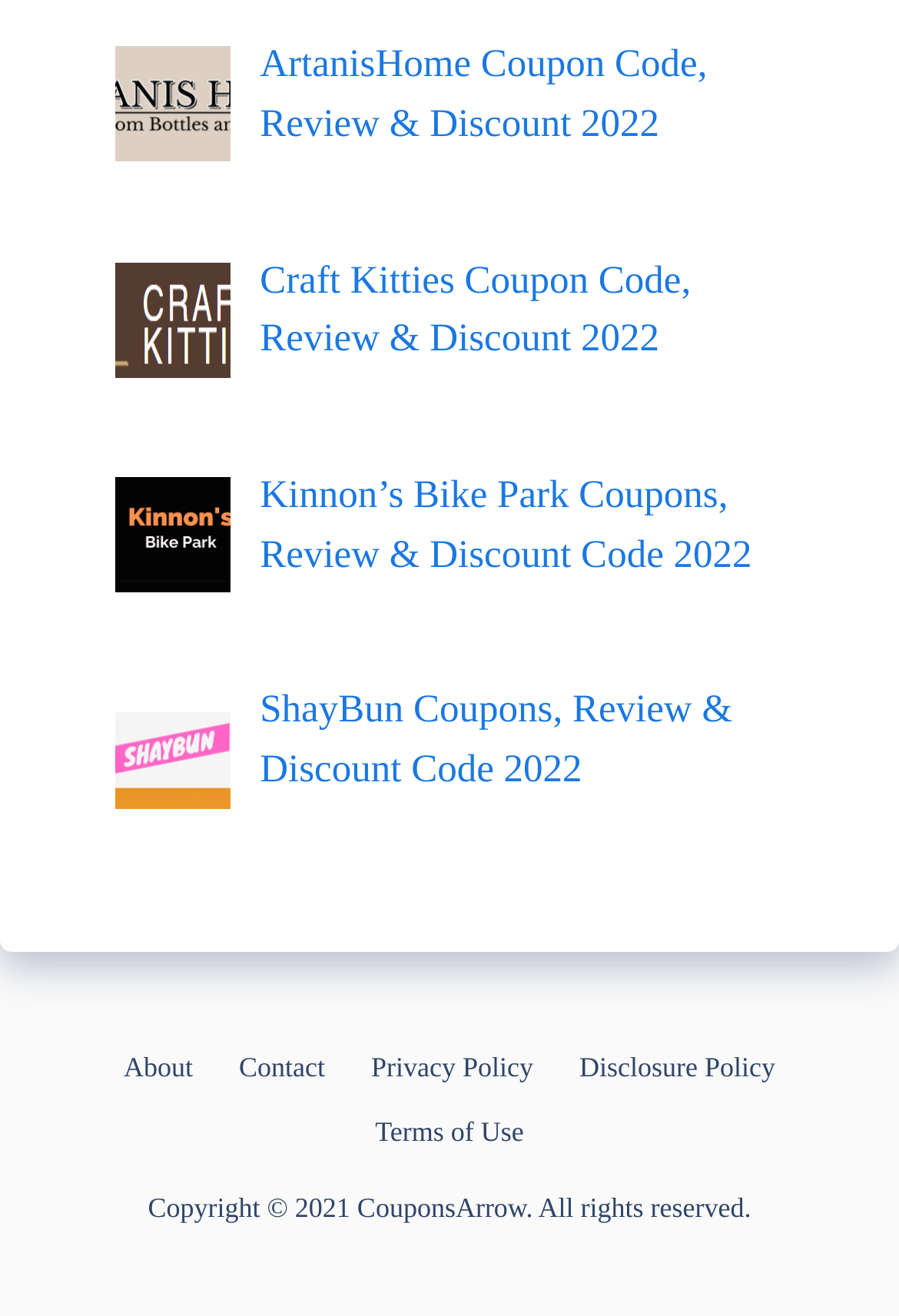Select the bounding box coordinates of the element I need to click to carry out the following instruction: "Explore Kinnon’s Bike Park Coupon".

[0.289, 0.359, 0.836, 0.437]